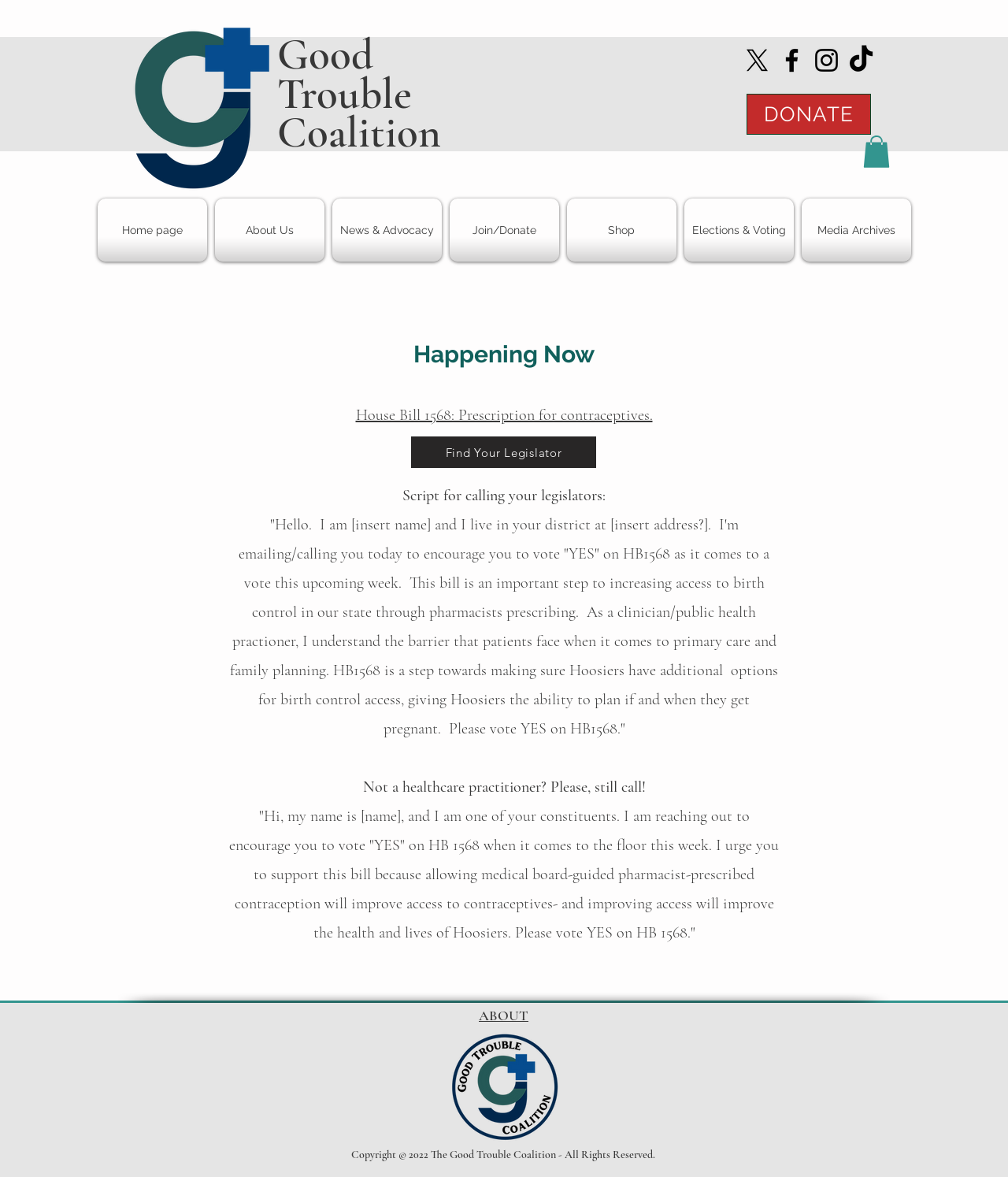Given the description "Hausordnung", provide the bounding box coordinates of the corresponding UI element.

None